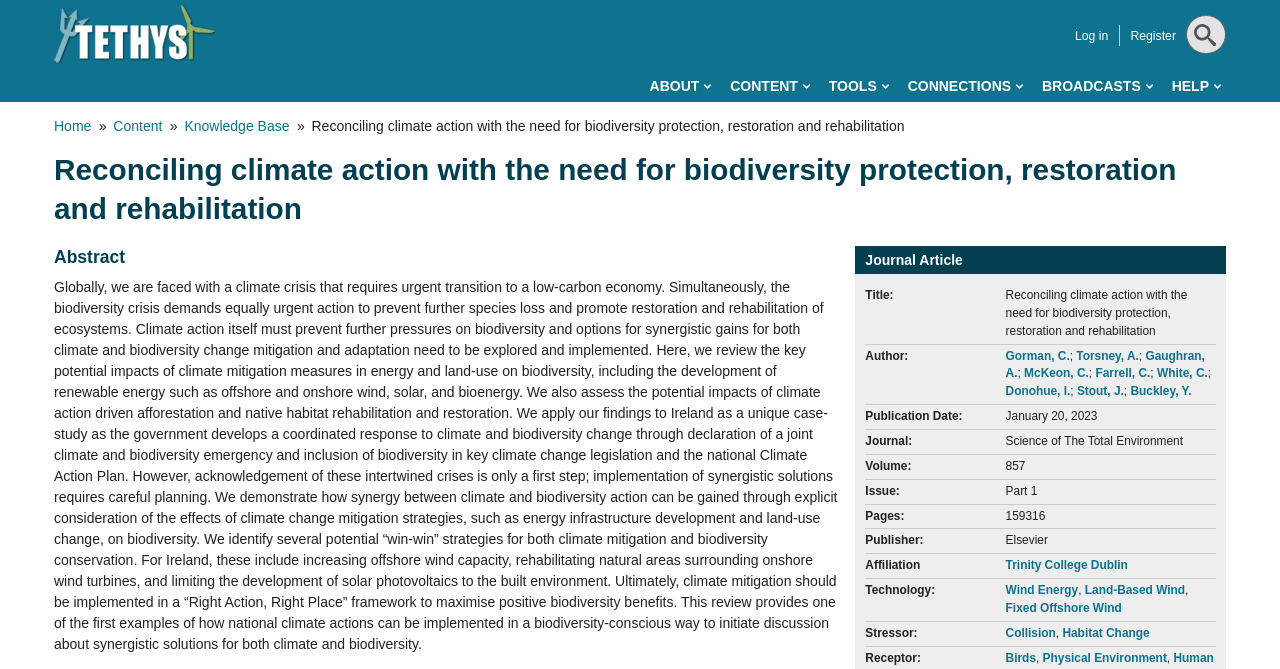Determine the bounding box coordinates of the target area to click to execute the following instruction: "Click on the 'ABOUT' link."

[0.507, 0.106, 0.556, 0.152]